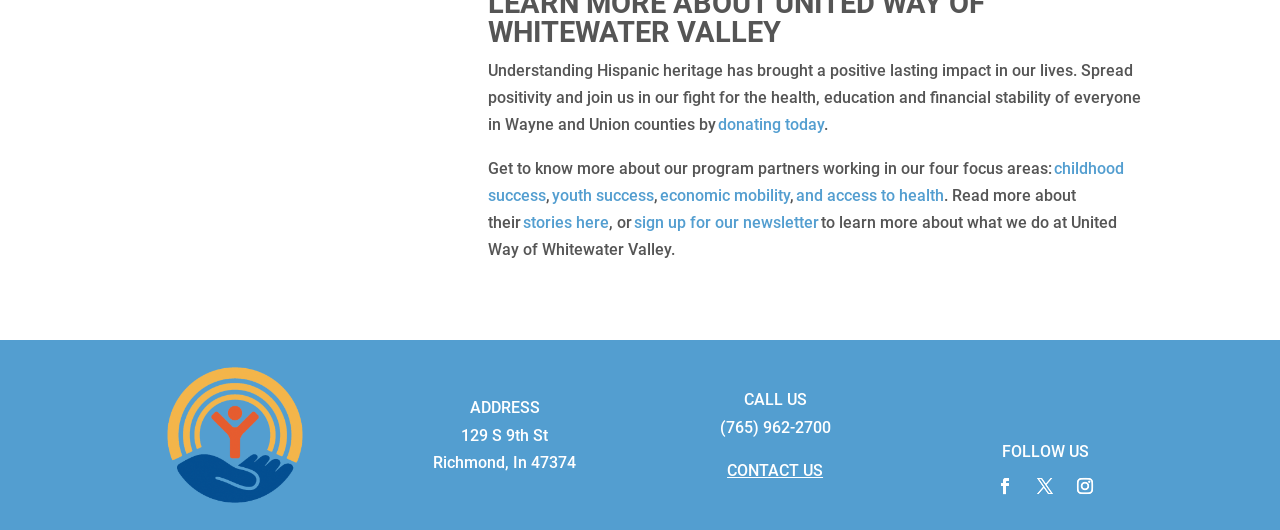Locate the bounding box coordinates of the clickable part needed for the task: "donate today".

[0.561, 0.218, 0.644, 0.254]